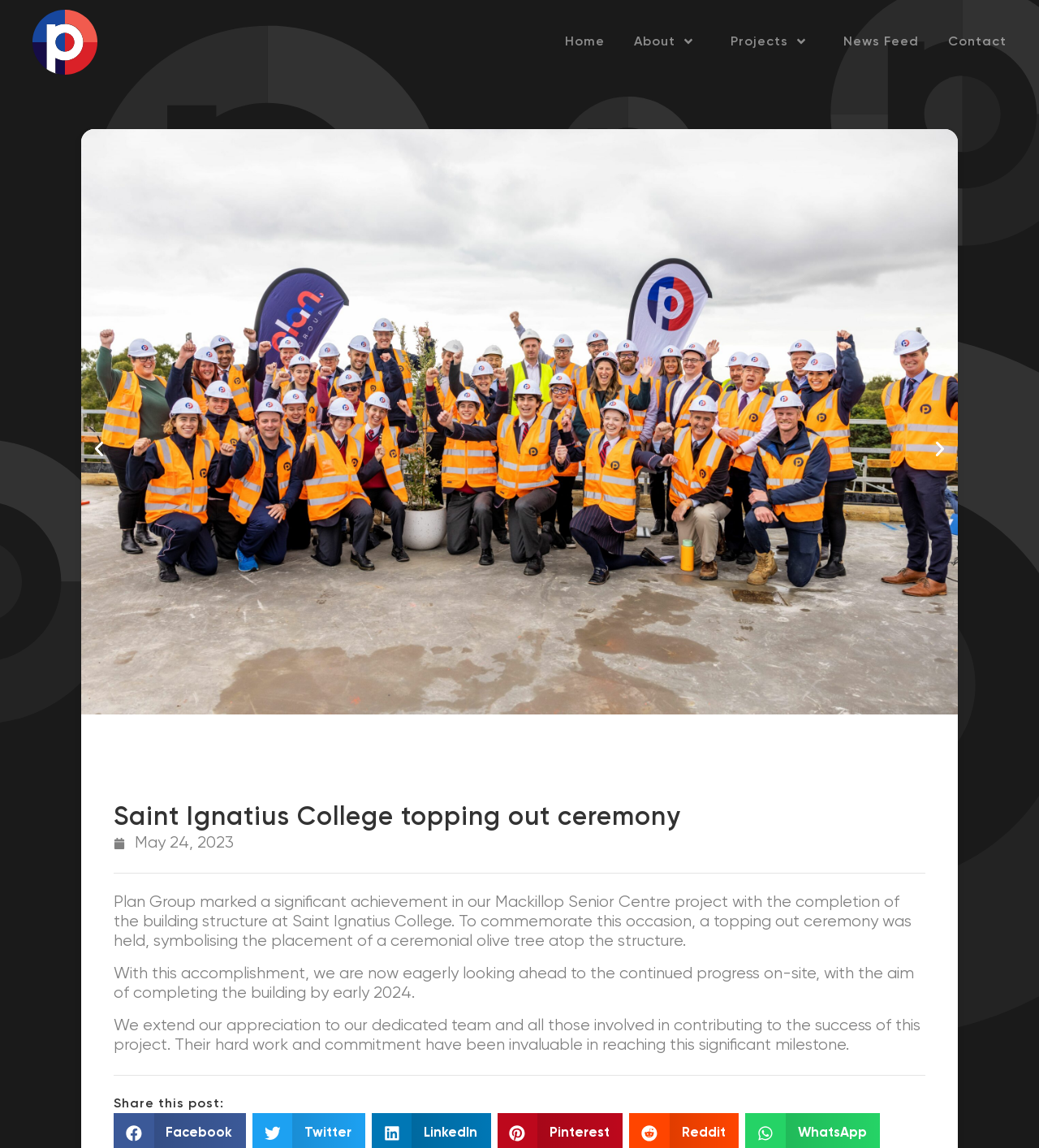Please determine the bounding box of the UI element that matches this description: May 24, 2023. The coordinates should be given as (top-left x, top-left y, bottom-right x, bottom-right y), with all values between 0 and 1.

[0.109, 0.727, 0.225, 0.744]